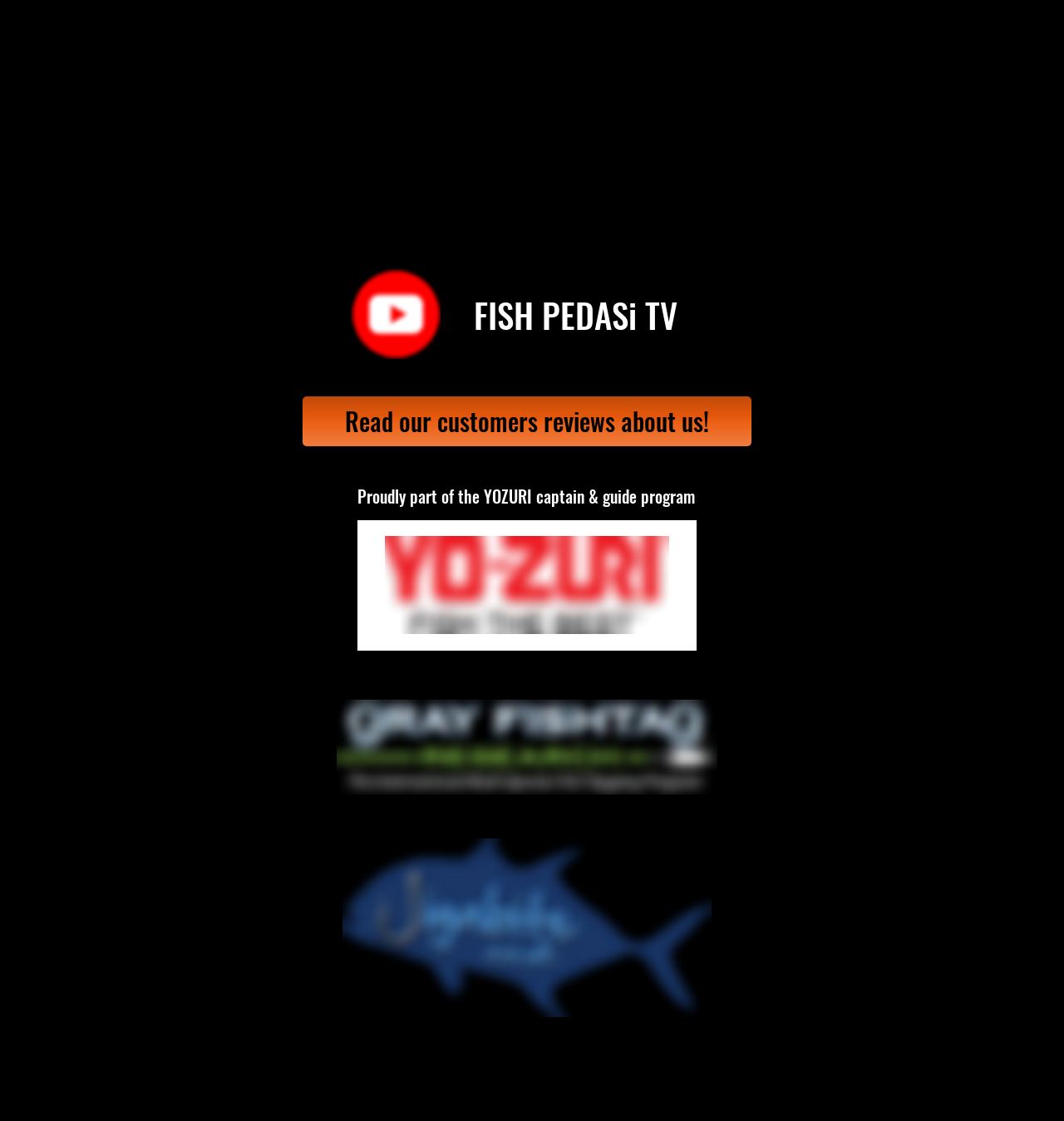Please analyze the image and provide a thorough answer to the question:
What is the contact method for booking or questions?

The contact method for booking or questions can be found in the footer section of the webpage, where it says 'Got a question? Want to make a booking? Message us now on WhatsApp' along with a phone number, indicating that WhatsApp is the preferred method of contact.